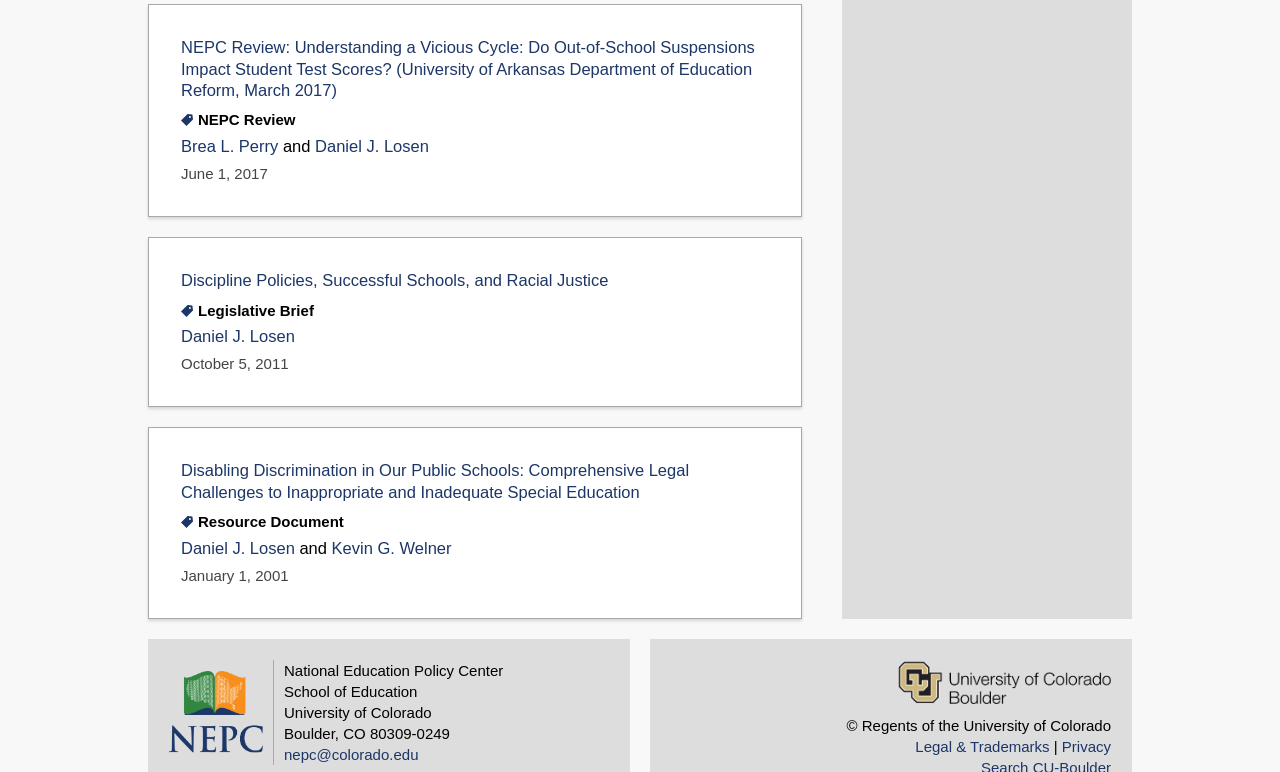Can you give a detailed response to the following question using the information from the image? Who is the author of the second article?

I found the author of the second article by looking at the link elements within the second article element. The link element with the text 'Daniel J. Losen' is a child of the second article element, indicating that Daniel J. Losen is the author of the article.